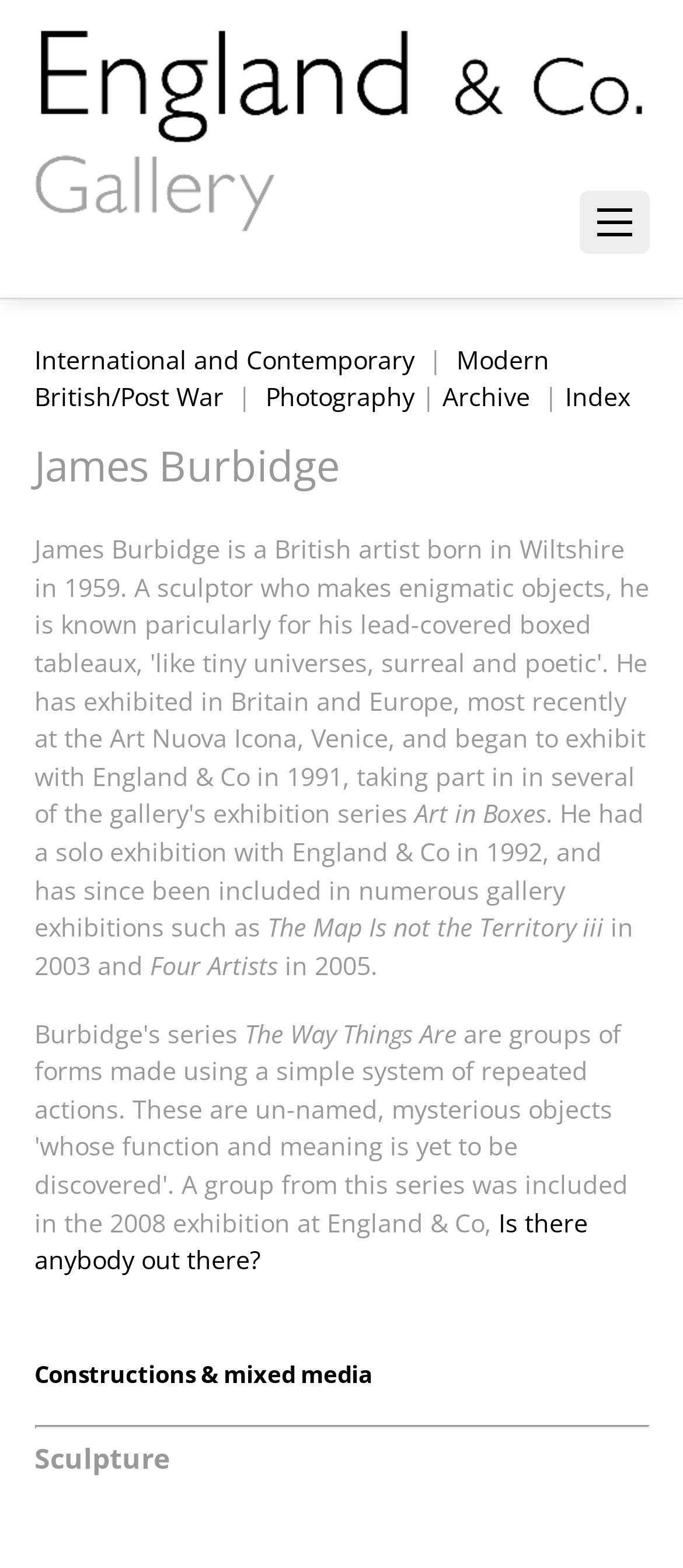Please find the bounding box coordinates of the section that needs to be clicked to achieve this instruction: "Click on the Search button".

None